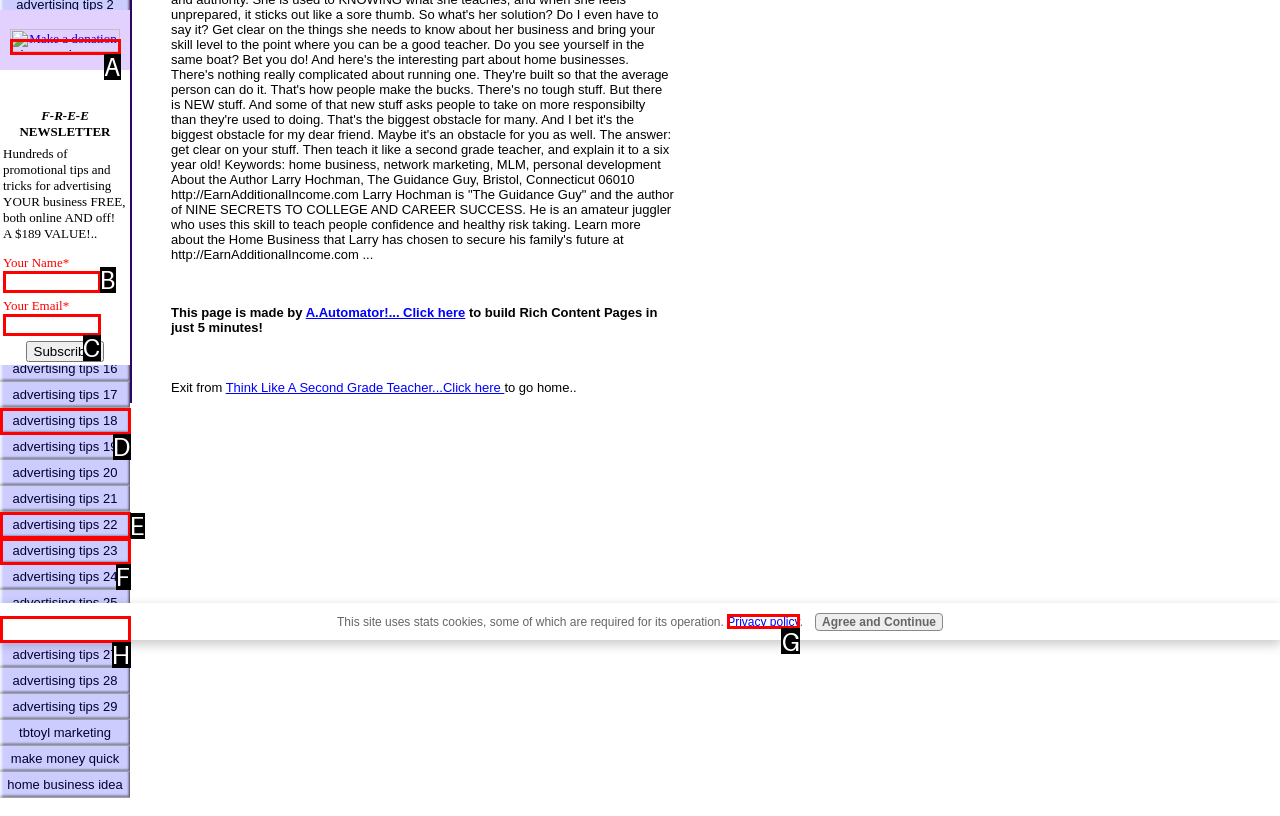Identify the option that corresponds to: parent_node: Your Email* name="mitemail"
Respond with the corresponding letter from the choices provided.

C